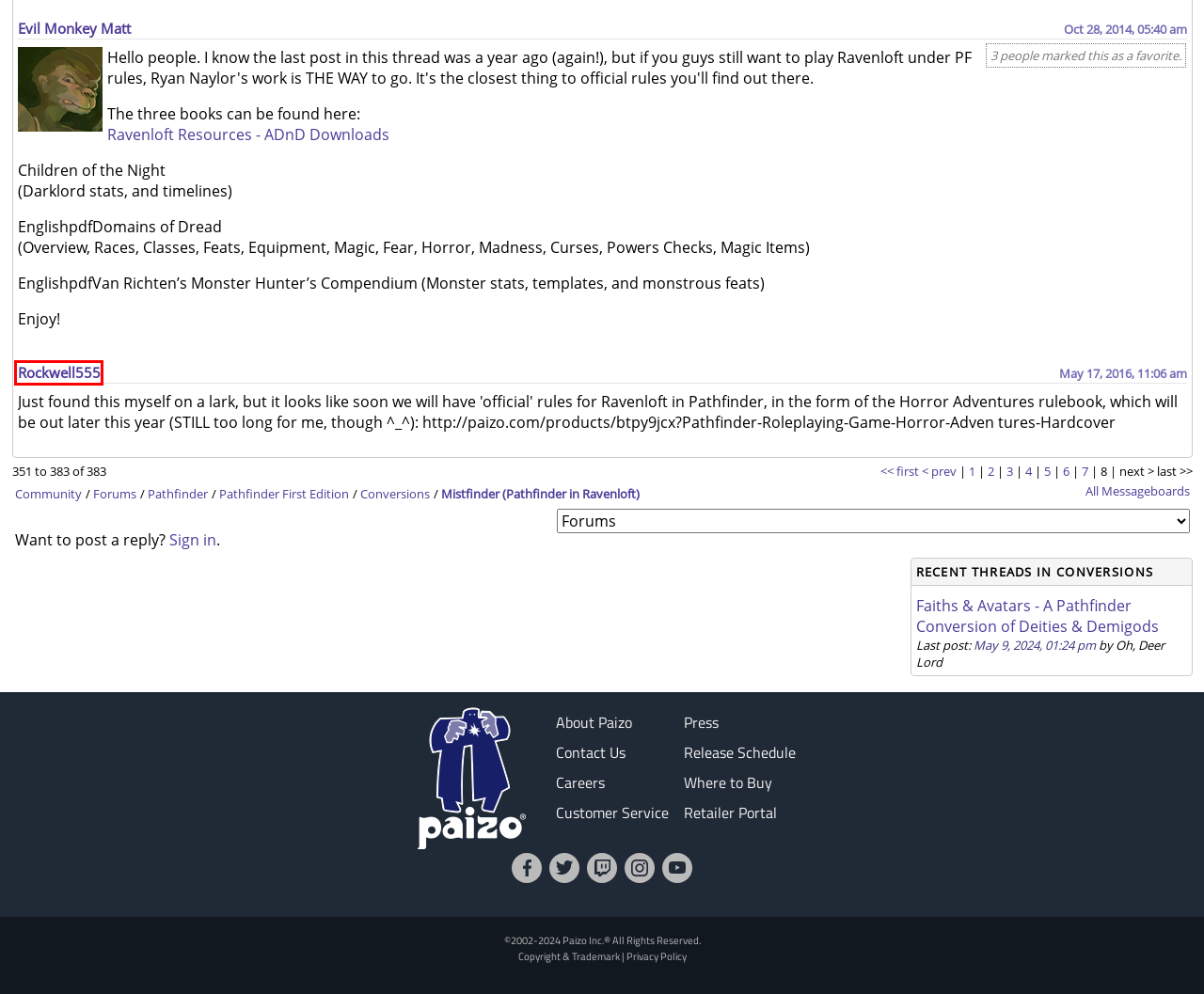You are provided with a screenshot of a webpage highlighting a UI element with a red bounding box. Choose the most suitable webpage description that matches the new page after clicking the element in the bounding box. Here are the candidates:
A. paizo.com - Paizo / Where to Buy
B. Support : Paizo Customer Service
C. paizo.com - Paizo People: Rockwell555
D. Dungeons & Dragons and Pathfinder RPG Ravenloft Resources - ADnD Downloads
E. Paizo Employment | Paizo
F. Contact Paizo | Paizo
G. paizo.com - Paizo / Press
H. paizo.com - Paizo / Release Schedule

C